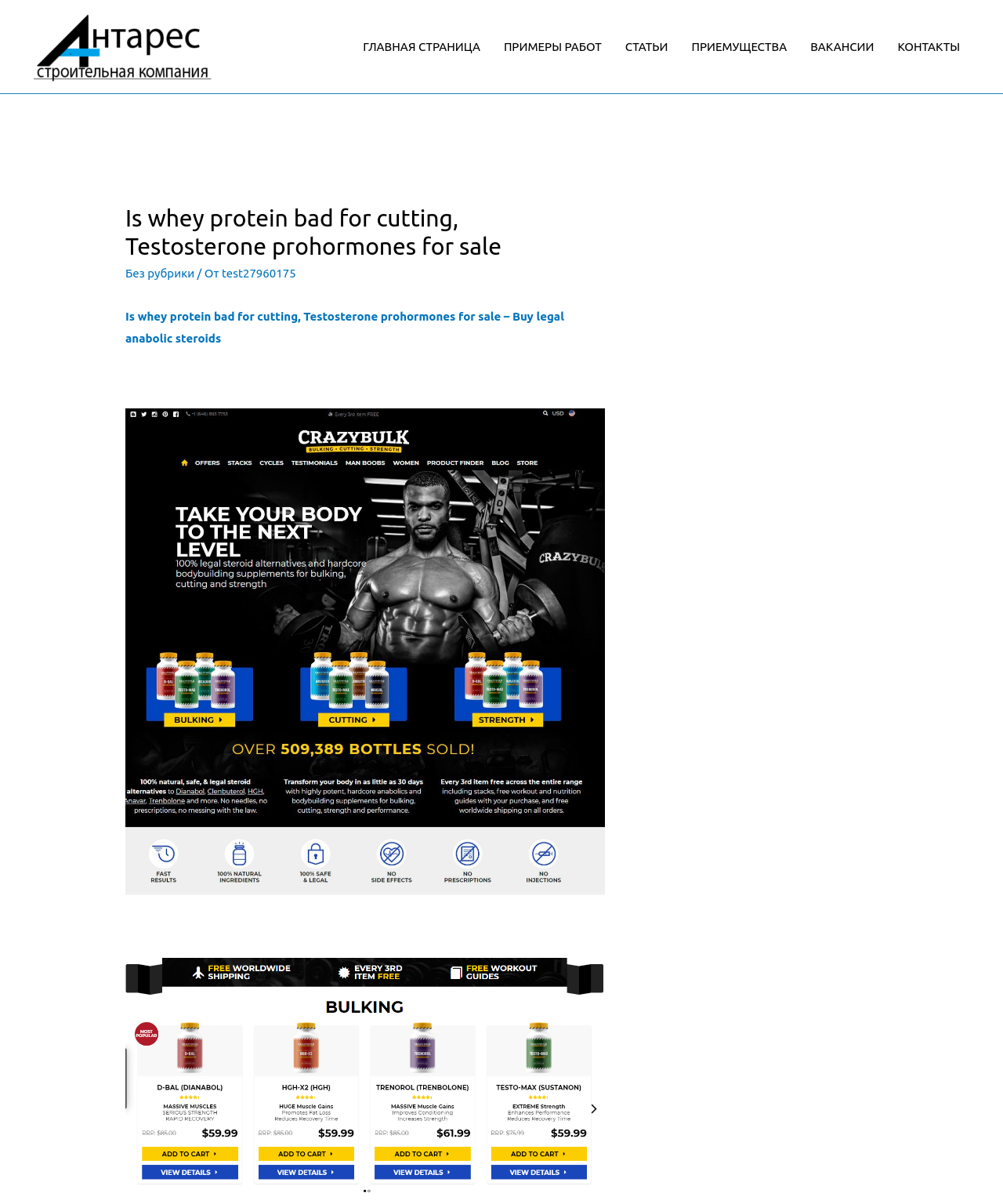Respond concisely with one word or phrase to the following query:
How many images are there on the webpage?

3